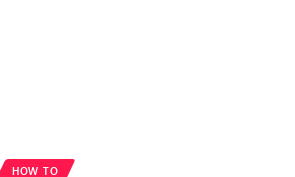What is the purpose of the 'HOW TO' section?
Please provide a single word or phrase as the answer based on the screenshot.

to guide readers